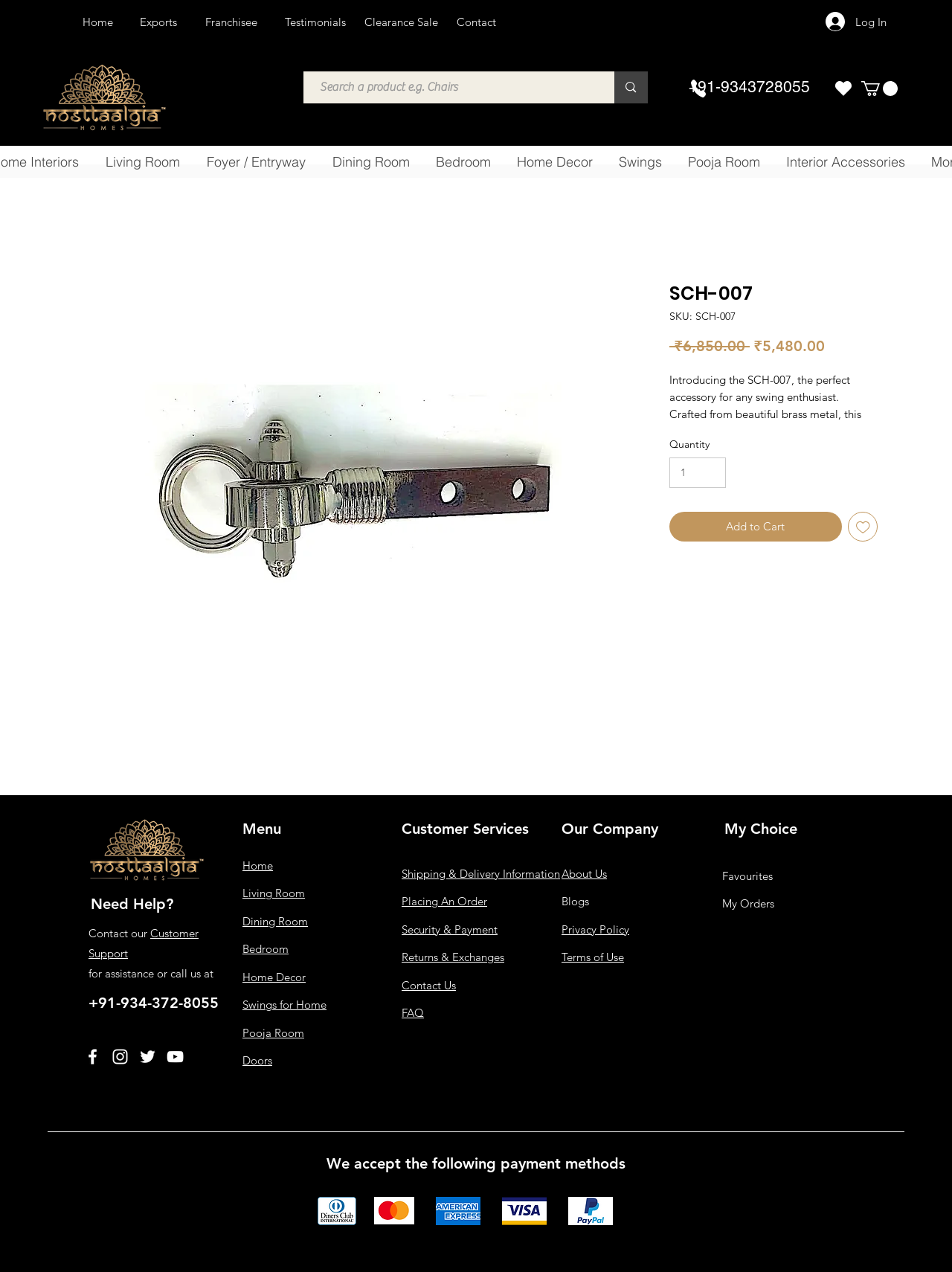Determine the bounding box coordinates of the clickable element necessary to fulfill the instruction: "View SCH-007 product details". Provide the coordinates as four float numbers within the 0 to 1 range, i.e., [left, top, right, bottom].

[0.078, 0.222, 0.664, 0.55]